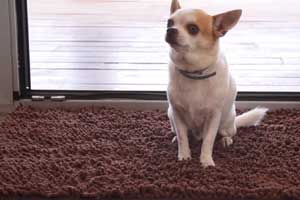What is illuminating the dog's fur?
Analyze the image and provide a thorough answer to the question.

The sunlight filtering through the door is illuminating the texture of the doormat and the dog's fur, showcasing its playful and curious demeanor.